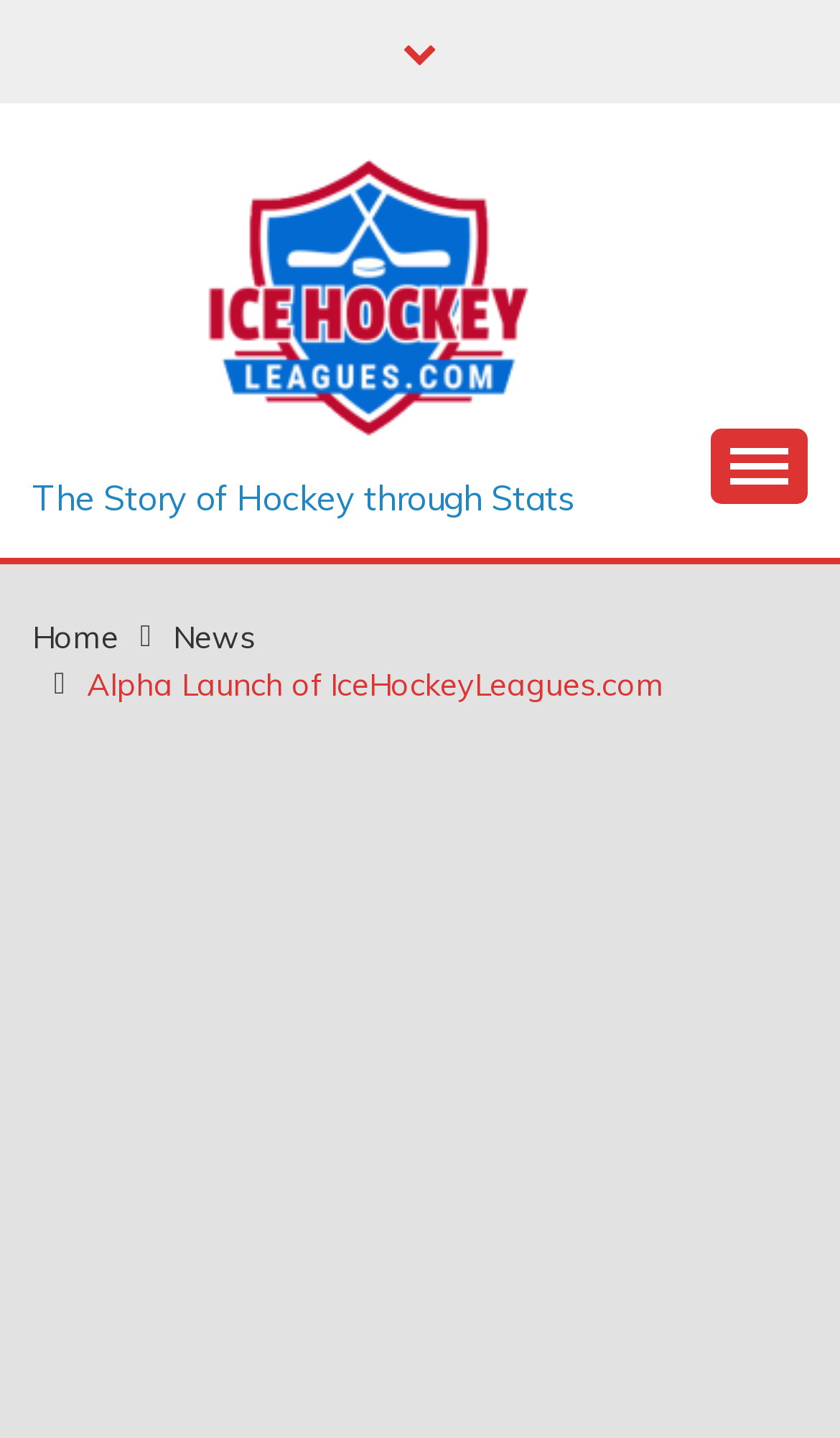Respond to the following question with a brief word or phrase:
How many navigation links are in the breadcrumbs?

3